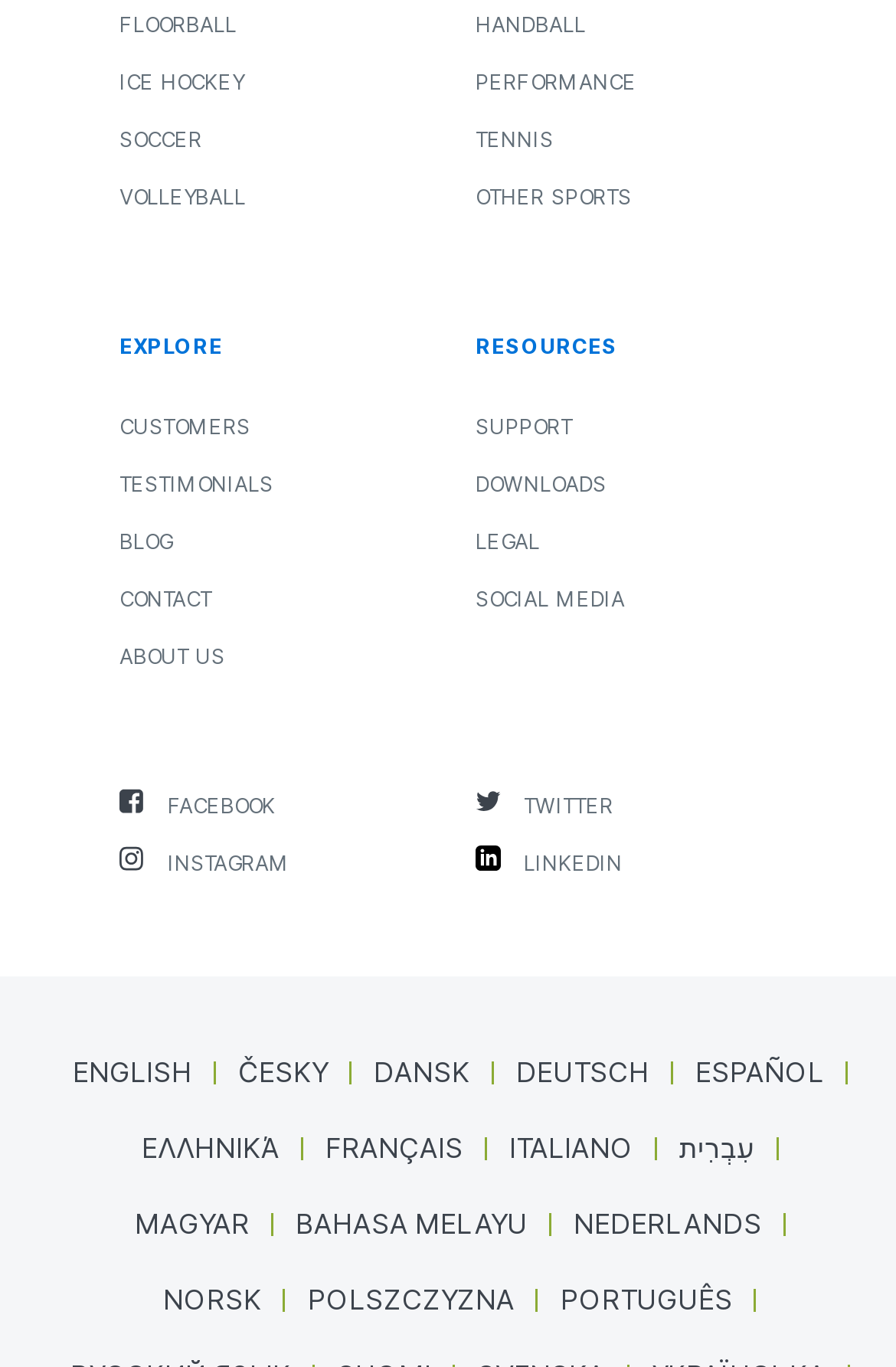Locate the bounding box coordinates of the area you need to click to fulfill this instruction: 'Read BLOG'. The coordinates must be in the form of four float numbers ranging from 0 to 1: [left, top, right, bottom].

[0.103, 0.374, 0.223, 0.416]